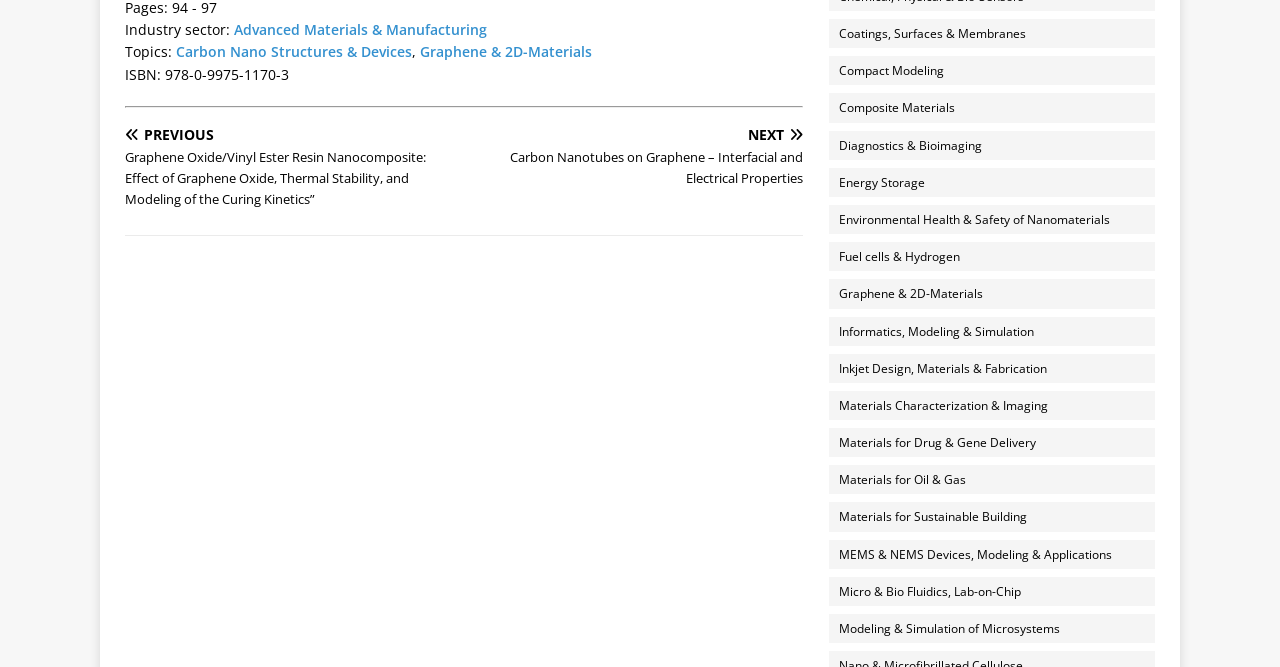Please identify the bounding box coordinates of the area that needs to be clicked to fulfill the following instruction: "Select Coatings, Surfaces & Membranes."

[0.647, 0.029, 0.918, 0.072]